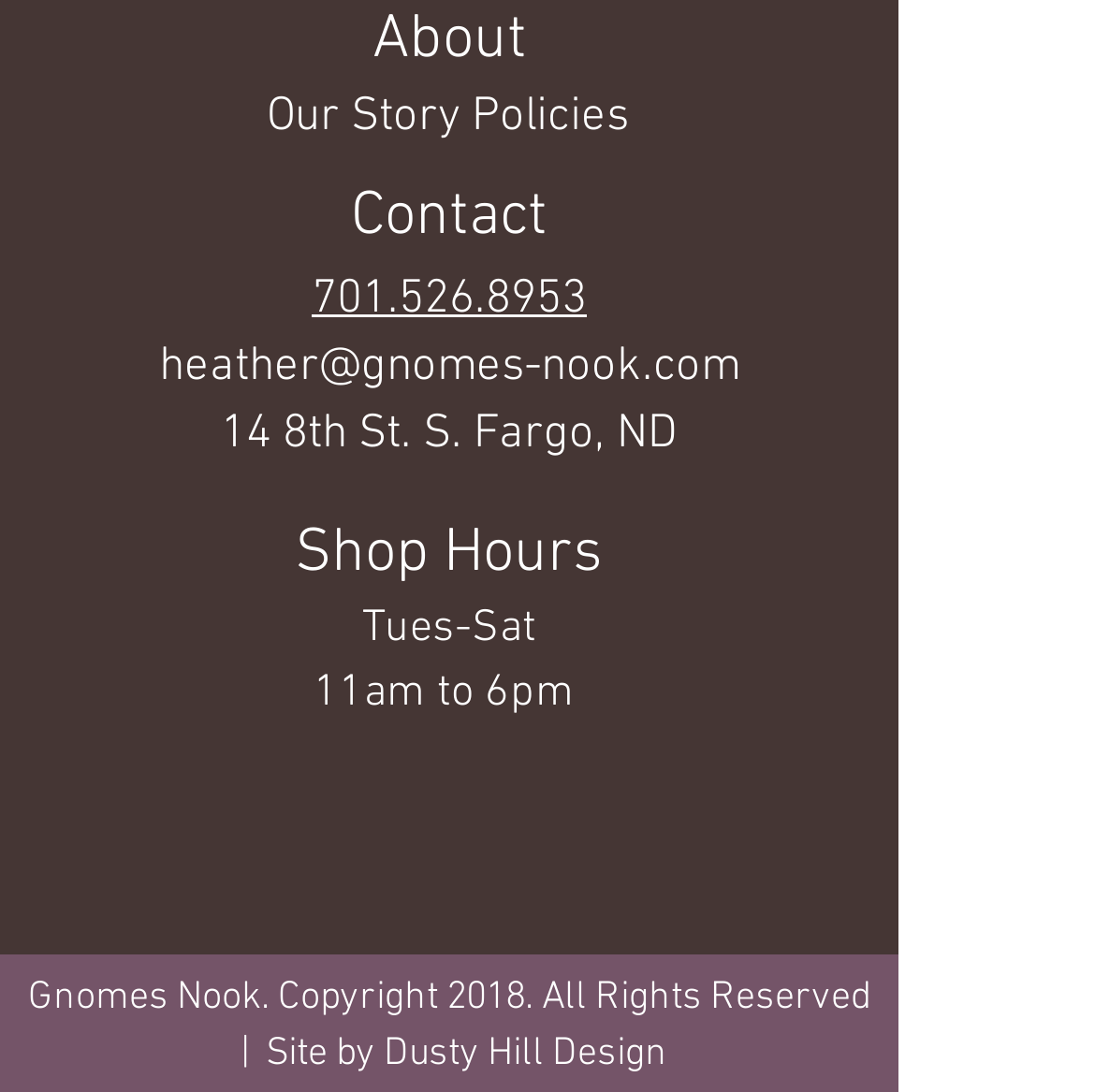What social media platforms are available?
Refer to the image and give a detailed answer to the query.

I found the social media platforms by looking at the list of links with icons. The list is labeled as 'Social Bar' and contains three links with icons: 'White Facebook Icon', 'White Pinterest Icon', and 'White Instagram Icon'. I assume these are the social media platforms available.